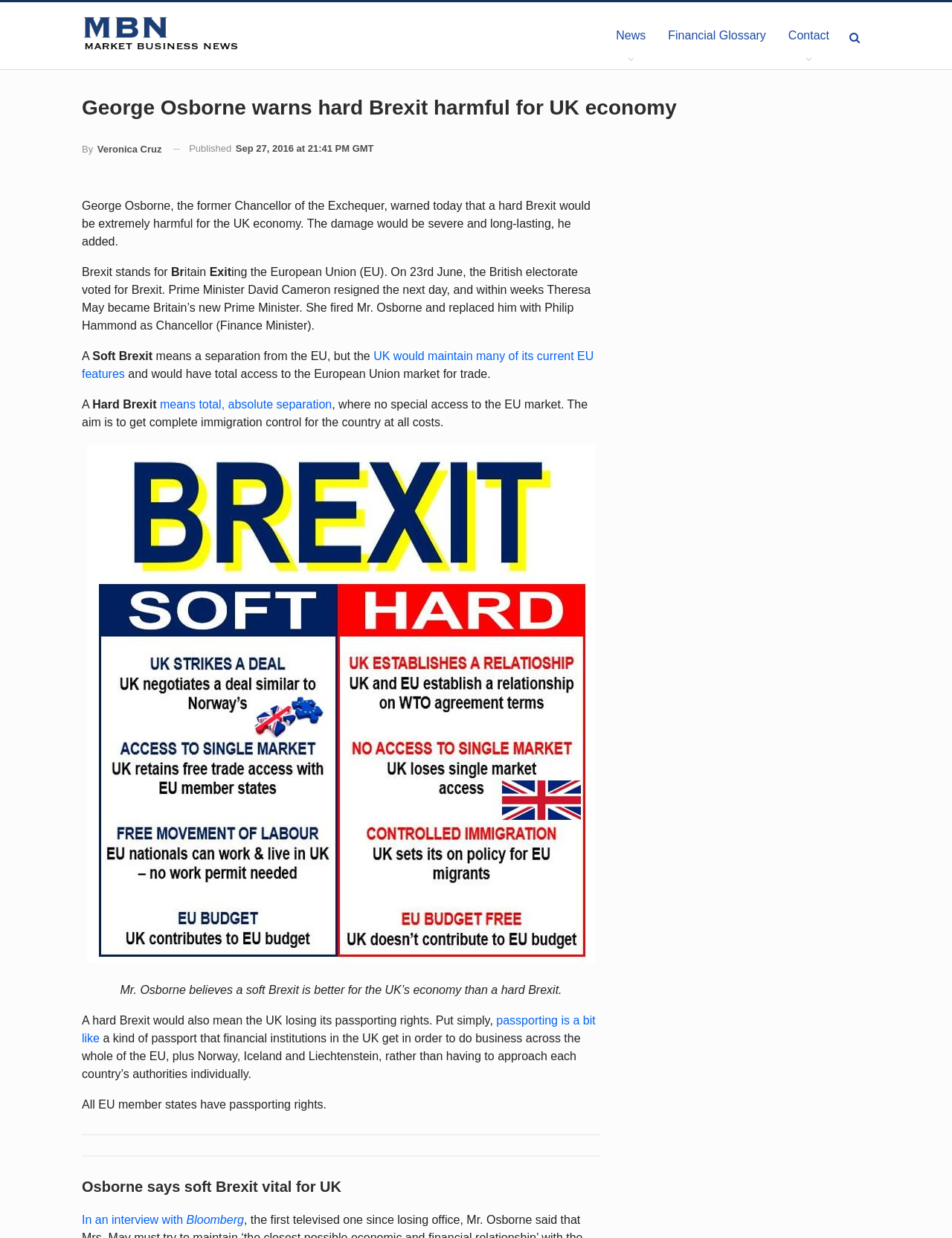Who replaced George Osborne as Chancellor?
Respond to the question with a well-detailed and thorough answer.

The webpage mentions that Prime Minister Theresa May fired Mr. Osborne and replaced him with Philip Hammond as Chancellor (Finance Minister) after she became Britain's new Prime Minister.